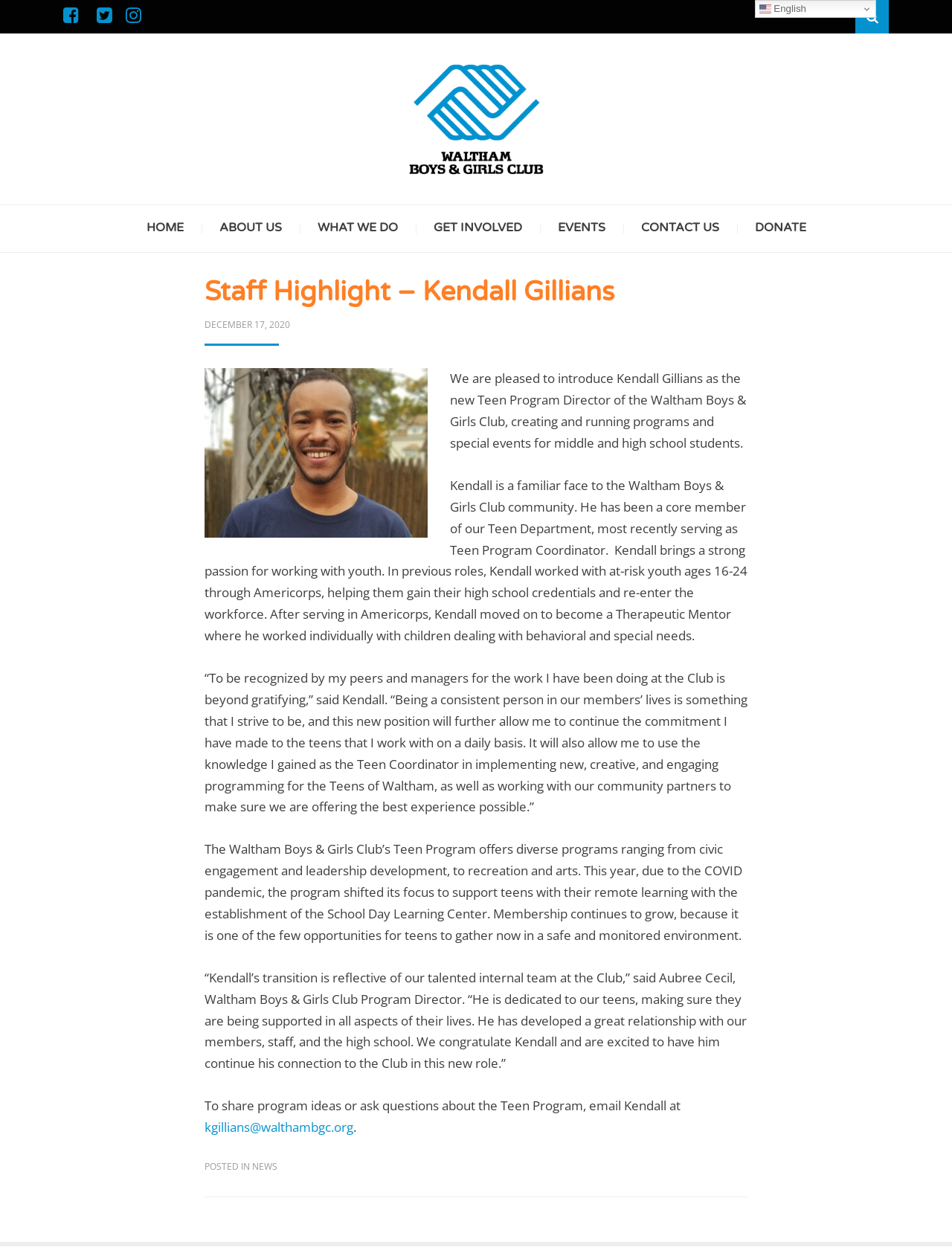Please provide the bounding box coordinates for the element that needs to be clicked to perform the instruction: "Switch to English". The coordinates must consist of four float numbers between 0 and 1, formatted as [left, top, right, bottom].

[0.793, 0.0, 0.92, 0.014]